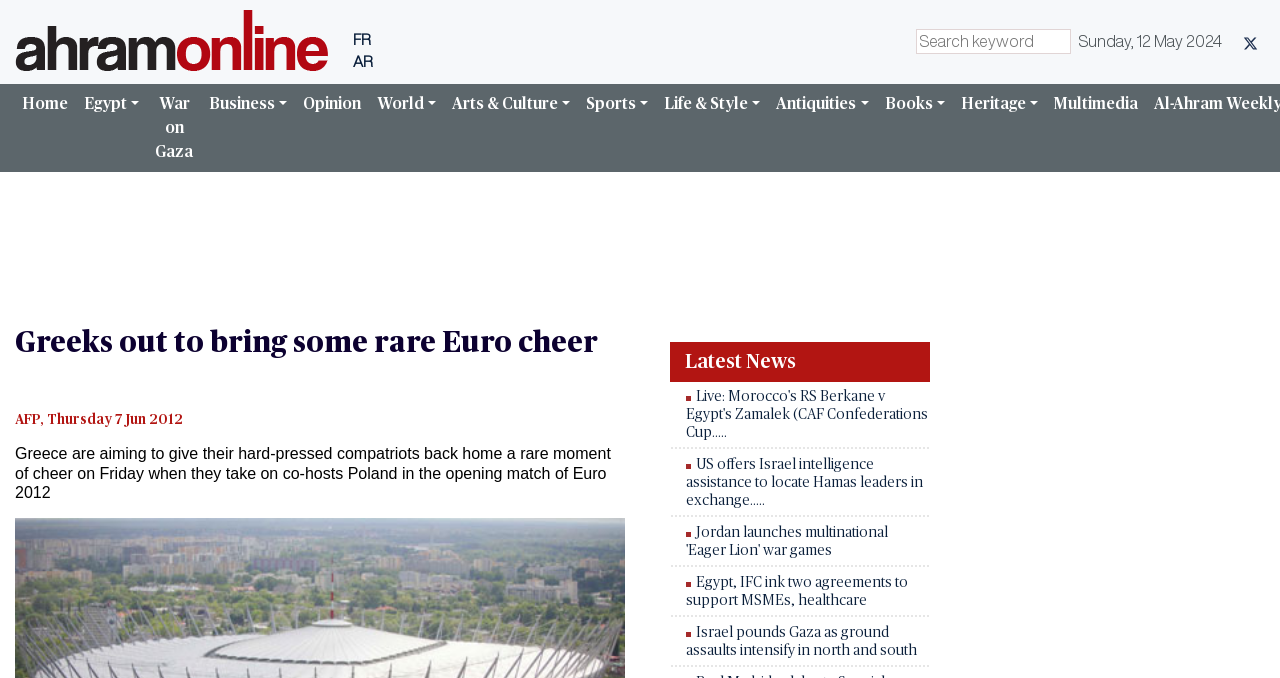How many news articles are listed under 'Latest News'?
Could you answer the question with a detailed and thorough explanation?

I counted the number of LayoutTableRow elements under the 'Latest News' heading, which represents individual news articles. There are 4 rows, each containing a news article.